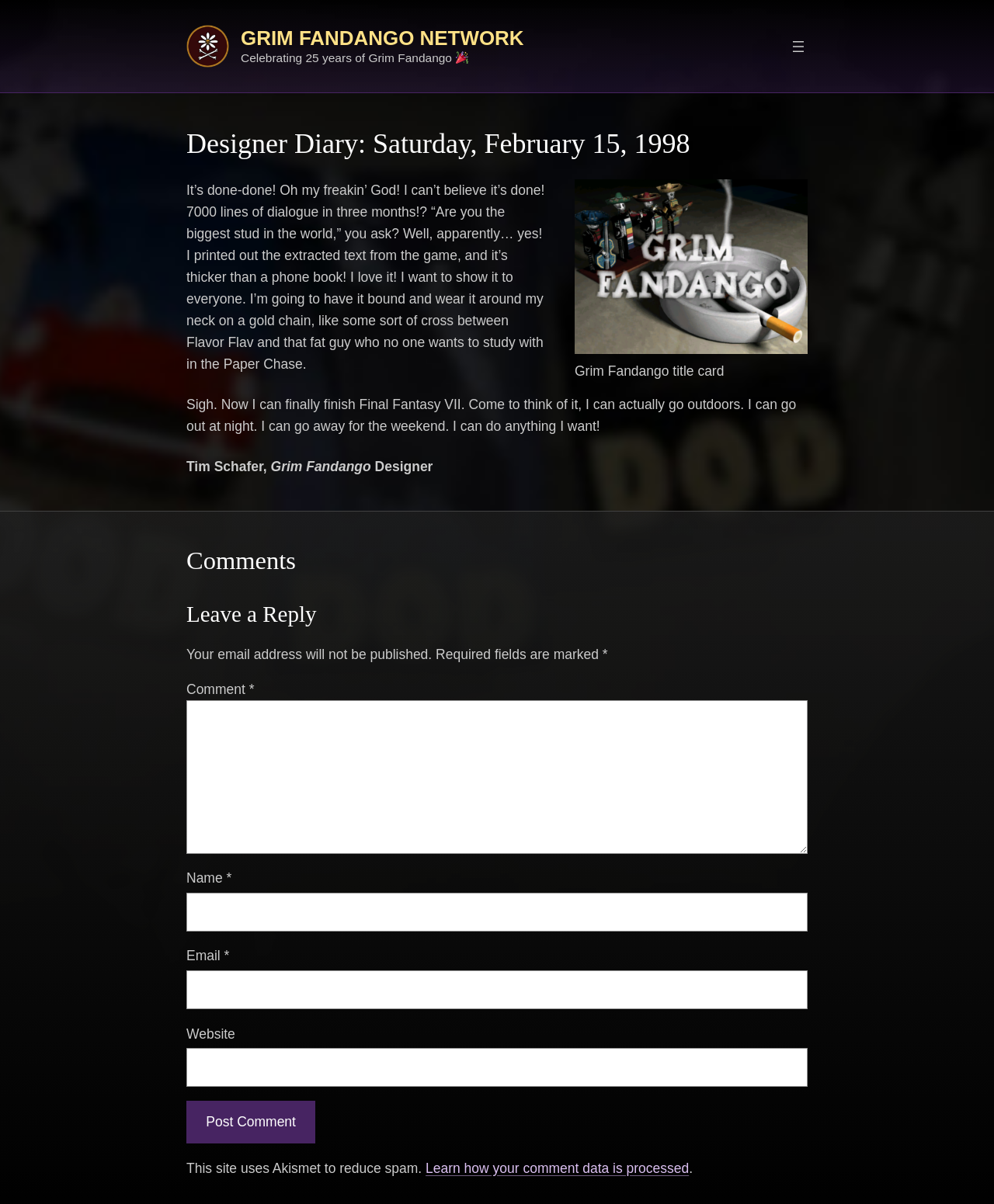Please find the bounding box coordinates of the element that needs to be clicked to perform the following instruction: "Enter a comment". The bounding box coordinates should be four float numbers between 0 and 1, represented as [left, top, right, bottom].

[0.188, 0.582, 0.812, 0.709]